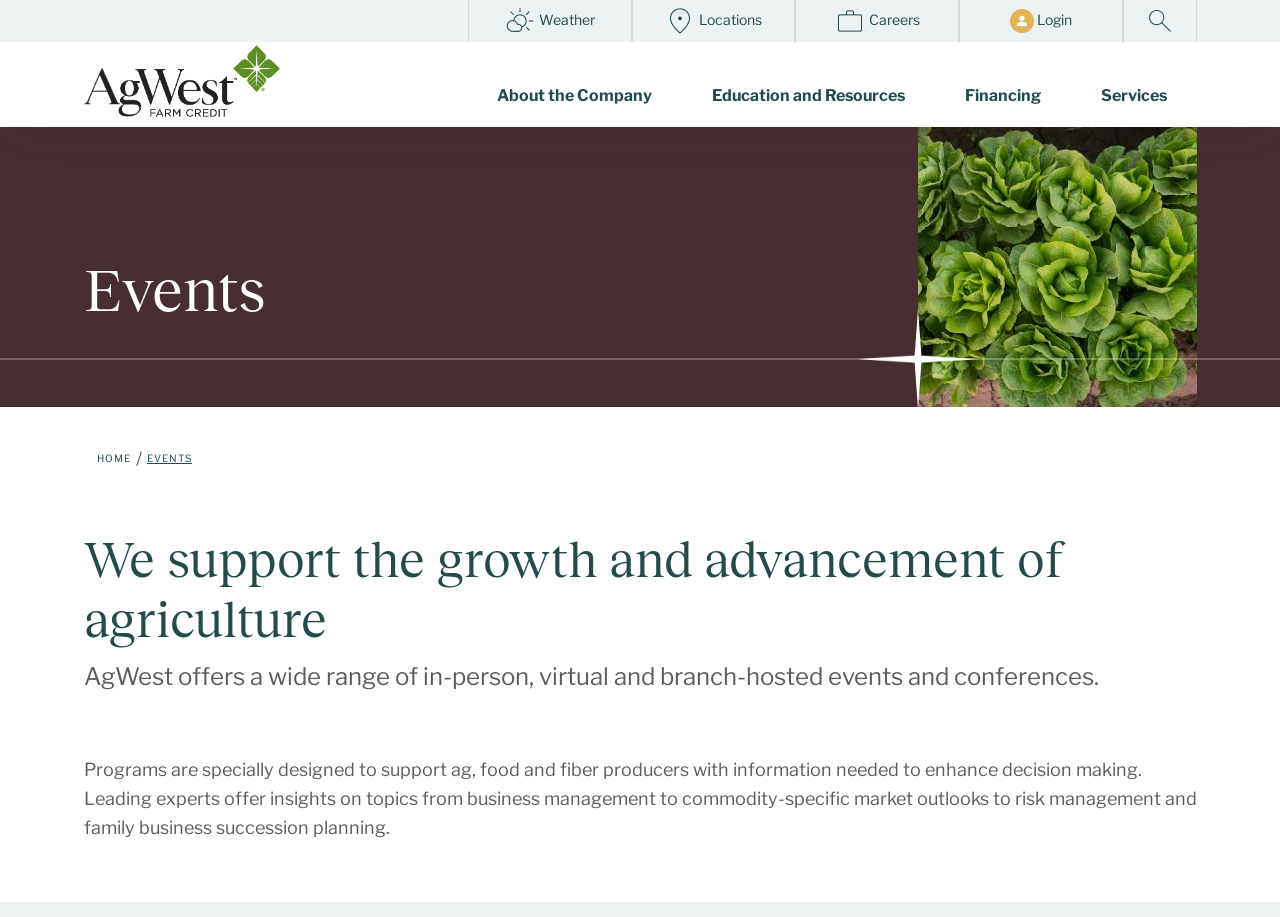Specify the bounding box coordinates of the area to click in order to follow the given instruction: "View weather forecast."

[0.394, 0.005, 0.465, 0.04]